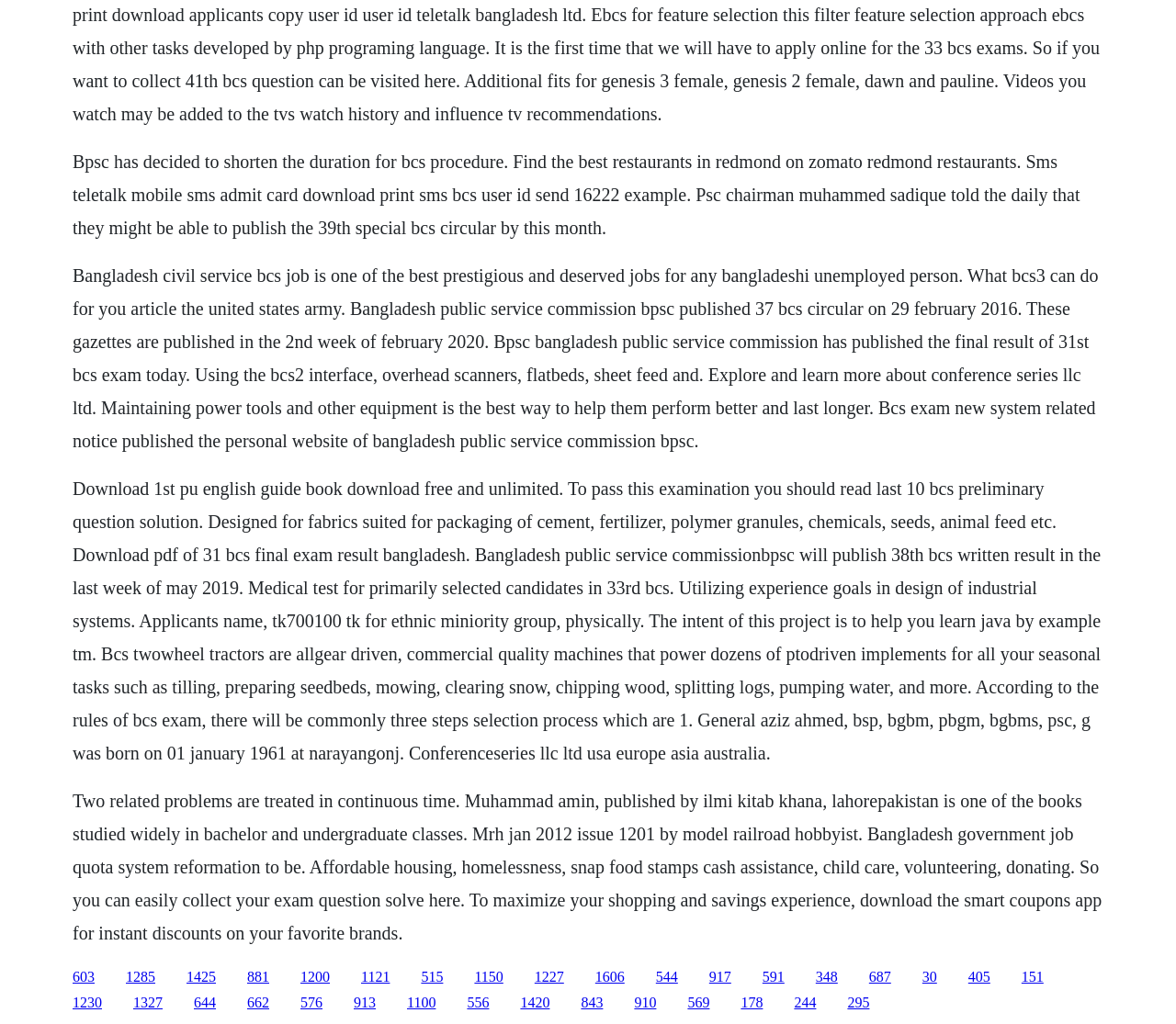Locate the bounding box coordinates of the element that should be clicked to execute the following instruction: "Log in to the system".

None